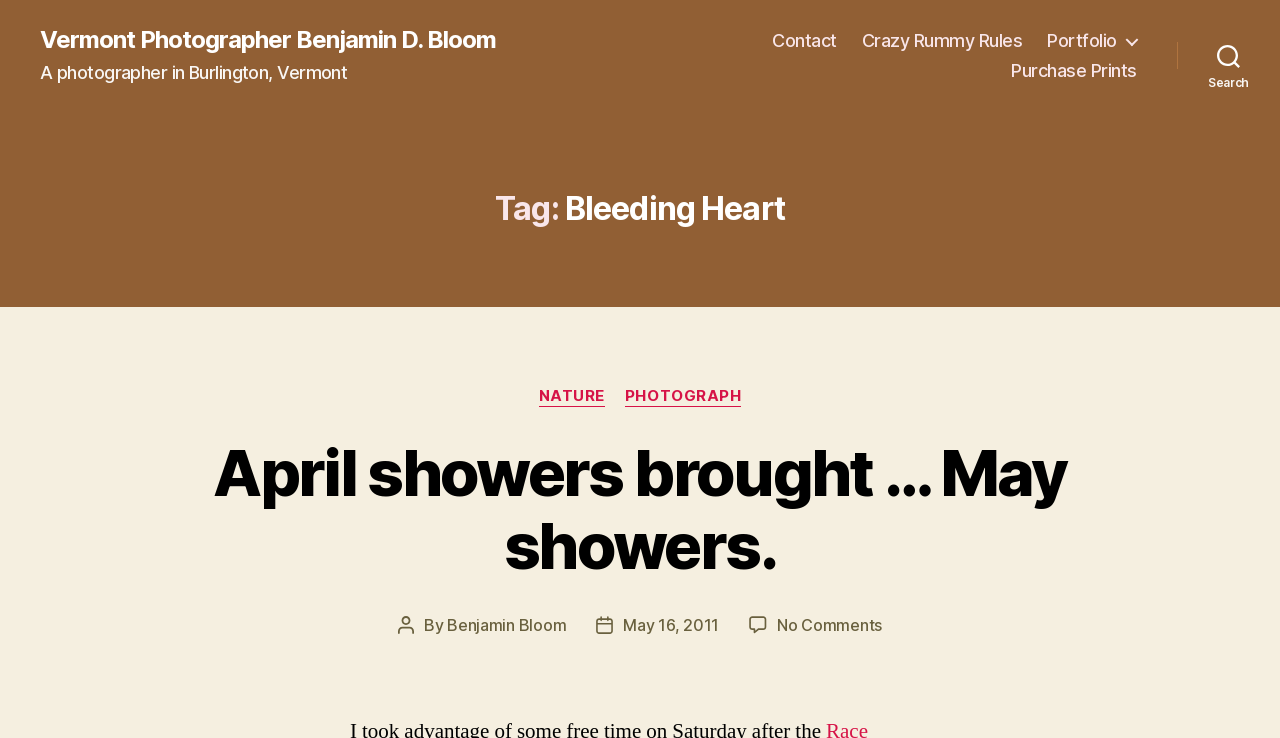Please identify the bounding box coordinates for the region that you need to click to follow this instruction: "go to the photographer's homepage".

[0.031, 0.038, 0.388, 0.07]